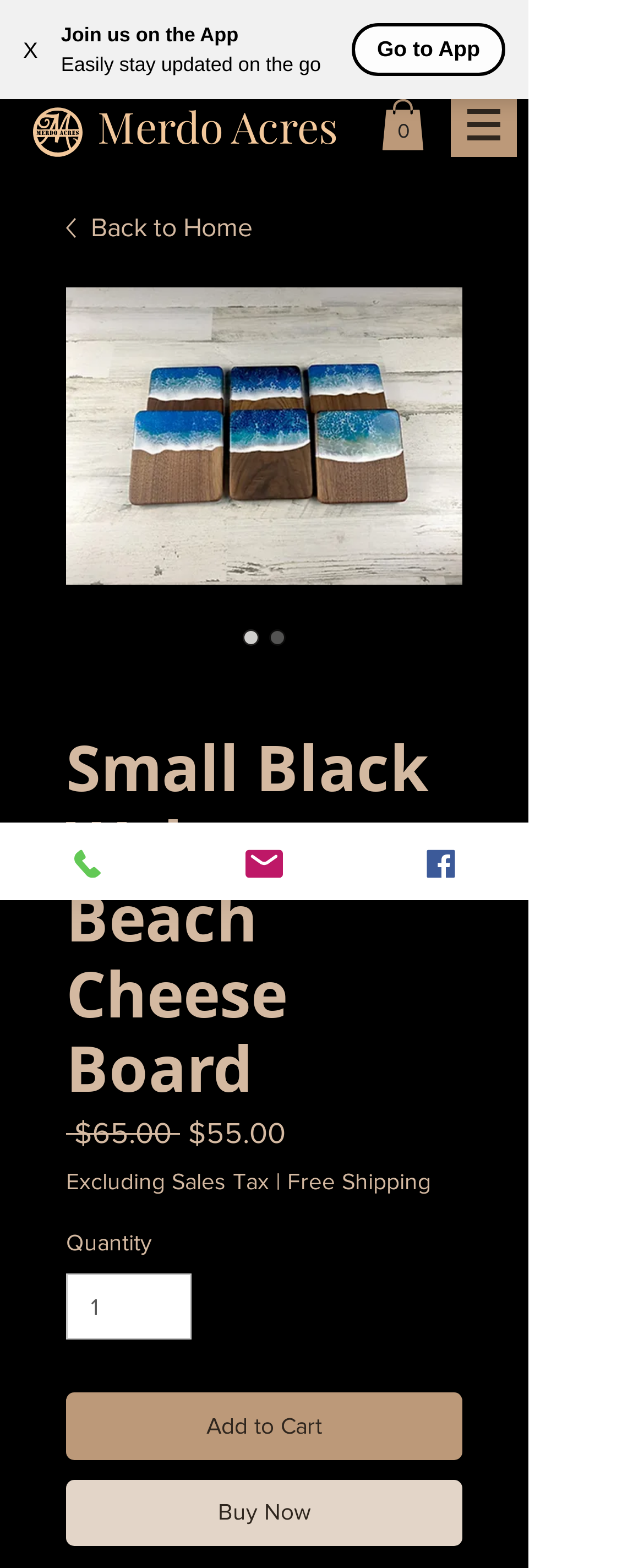Answer the question with a brief word or phrase:
What is the name of the product?

Small Black Walnut Beach Cheese Board